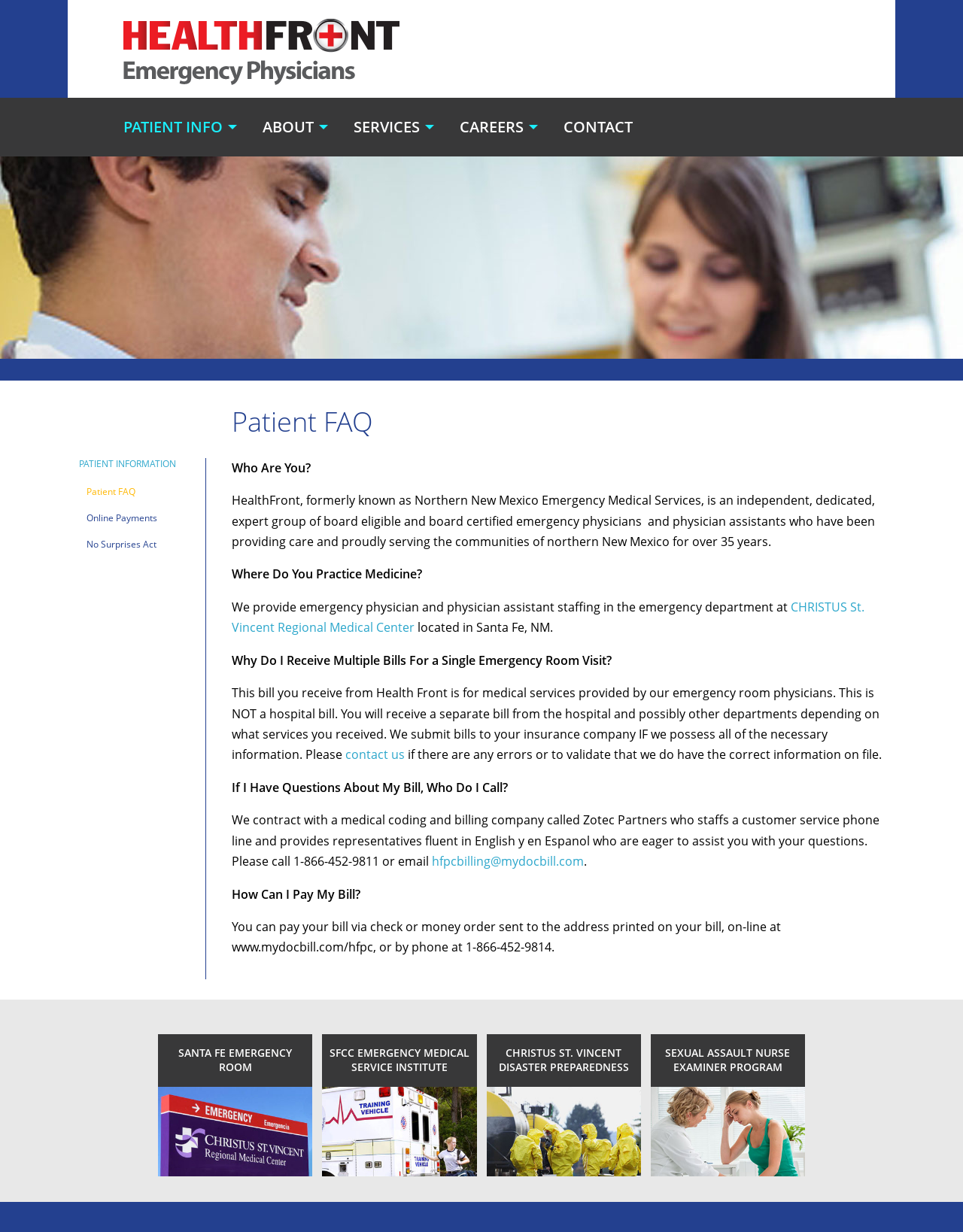Can you find the bounding box coordinates for the element that needs to be clicked to execute this instruction: "Learn about Patient FAQ"? The coordinates should be given as four float numbers between 0 and 1, i.e., [left, top, right, bottom].

[0.225, 0.327, 0.918, 0.358]